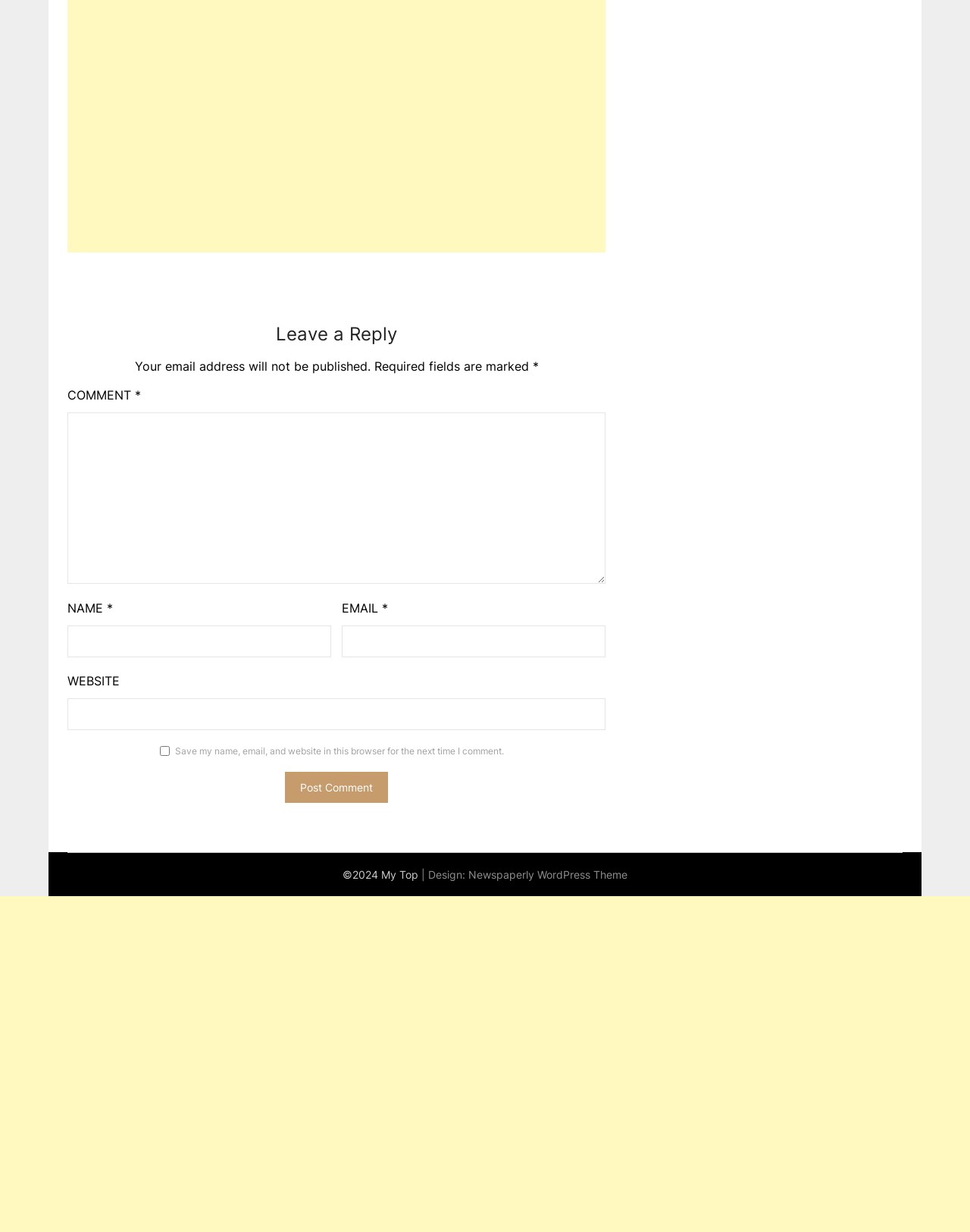Please find the bounding box coordinates for the clickable element needed to perform this instruction: "post your comment".

[0.294, 0.626, 0.4, 0.652]